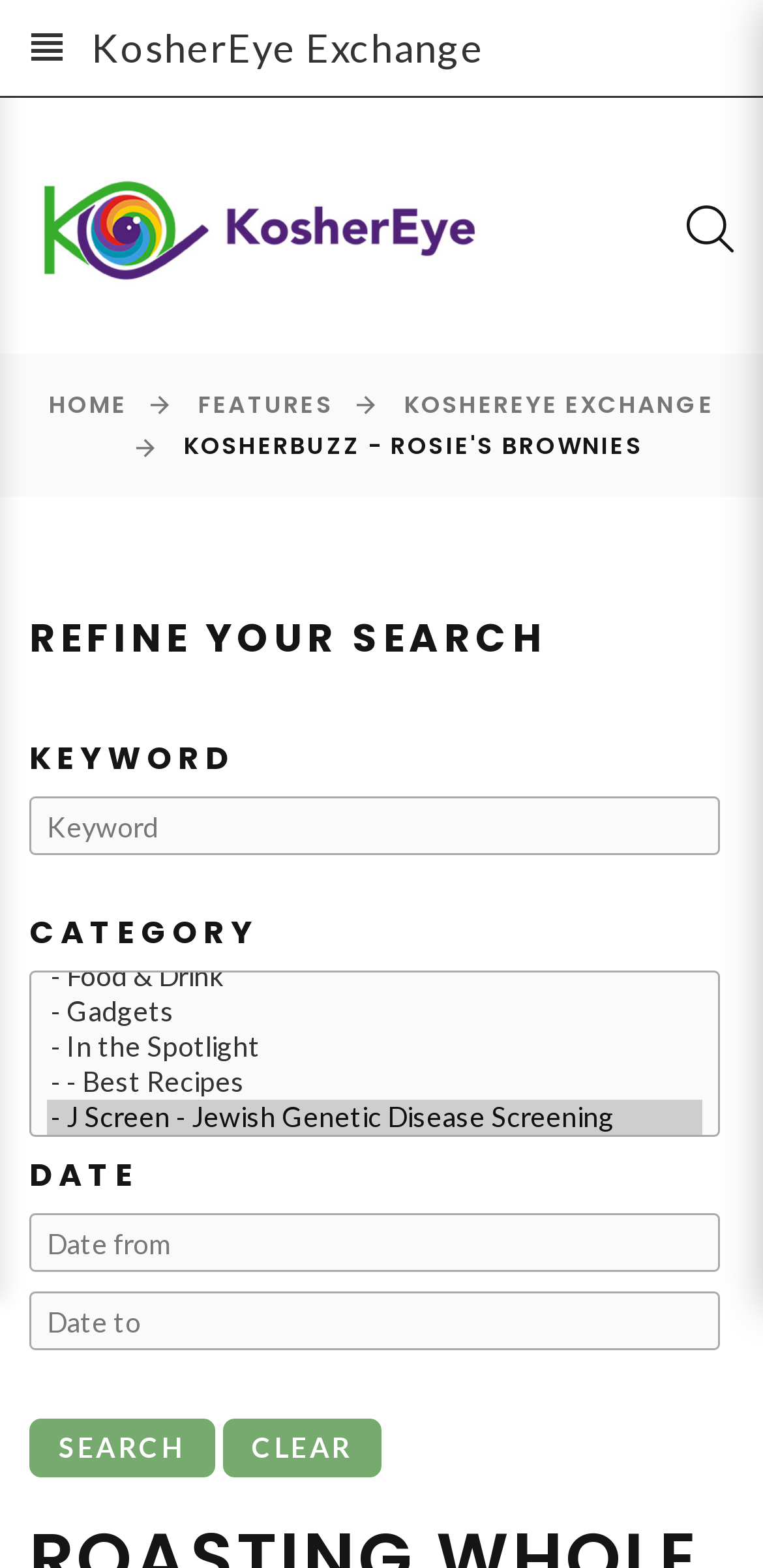Offer a detailed account of what is visible on the webpage.

The webpage is about roasting whole garlic and its various uses in cooking. At the top, there is a button with a popup menu on the left side, and a search icon on the right side. Below the search icon, there are four main navigation links: "HOME", "FEATURES", and "KOSHEREYE EXCHANGE".

The main content of the page is a search refinement section, which allows users to filter their search results by keyword, category, and date. The keyword section has a heading "KEYWORD" and a text box to input the search term. The category section has a heading "CATEGORY" and a list box with multiple options, including "Appetizers", "Bread", "Challah", and many others. The date section has a heading "DATE" and two text boxes to input the date range.

Below the search refinement section, there are two buttons: "Search" and "Clear". The "Search" button is located on the left side, and the "Clear" button is located on the right side.